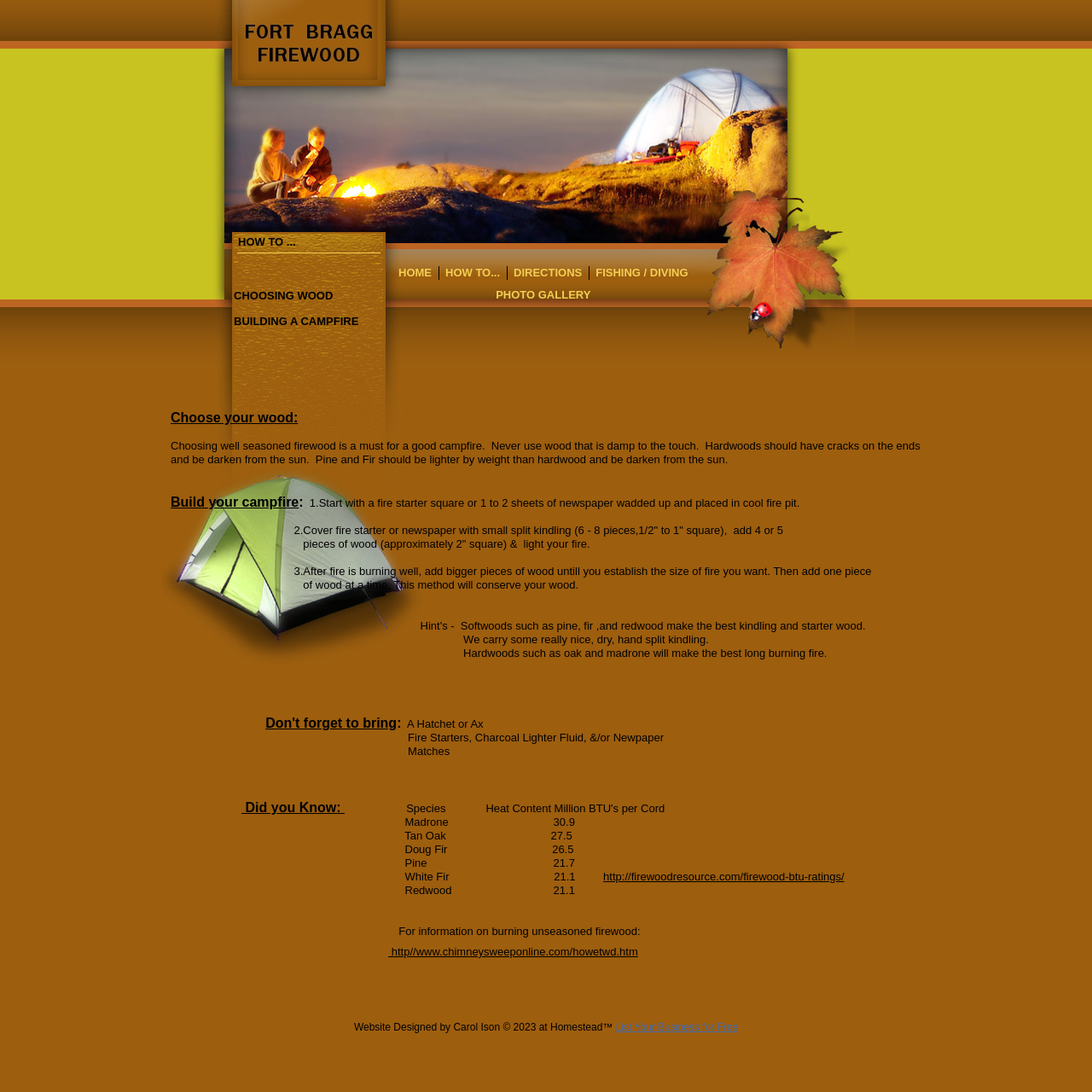Please provide the bounding box coordinates in the format (top-left x, top-left y, bottom-right x, bottom-right y). Remember, all values are floating point numbers between 0 and 1. What is the bounding box coordinate of the region described as: List Your Business for Free

[0.564, 0.935, 0.676, 0.946]